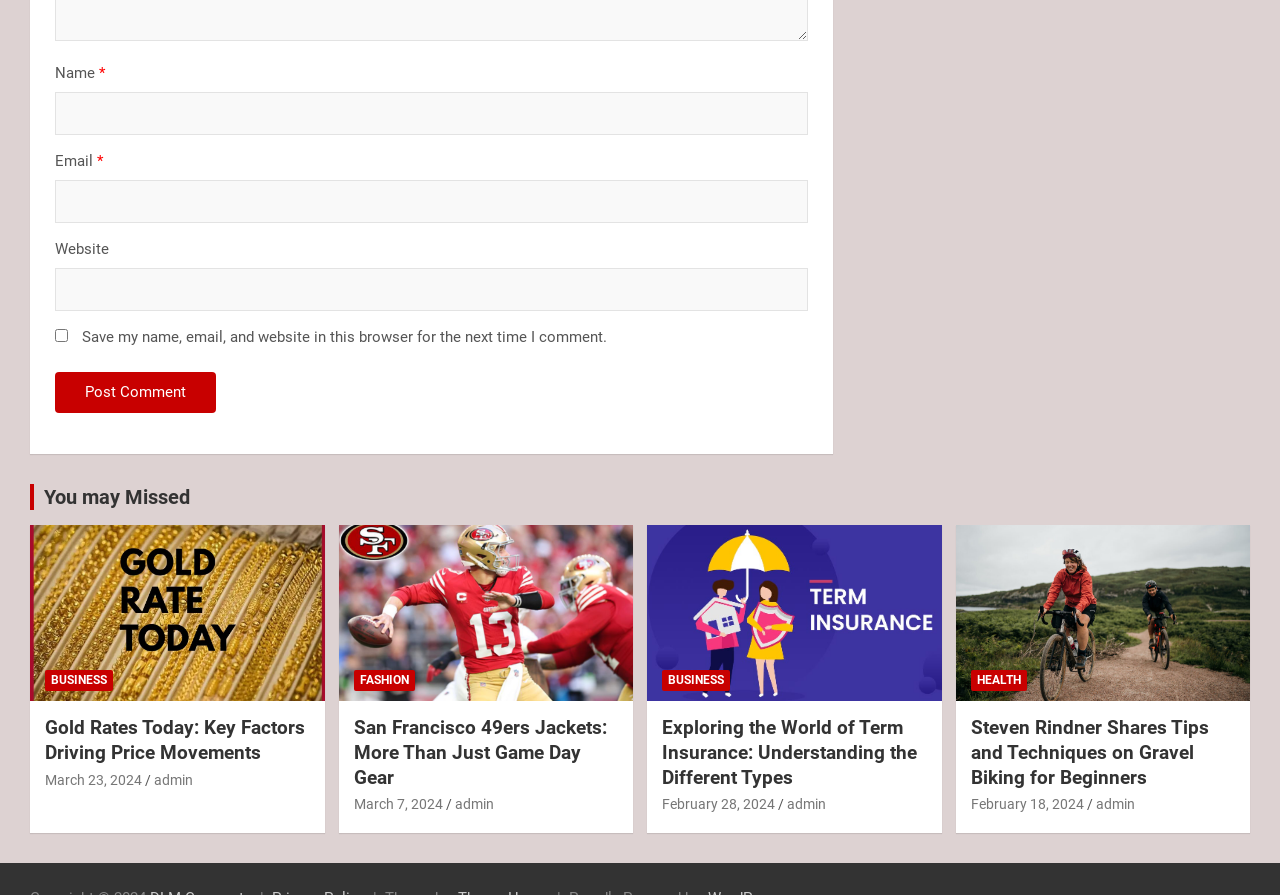Answer the following query concisely with a single word or phrase:
What is the label of the first text input field?

Name